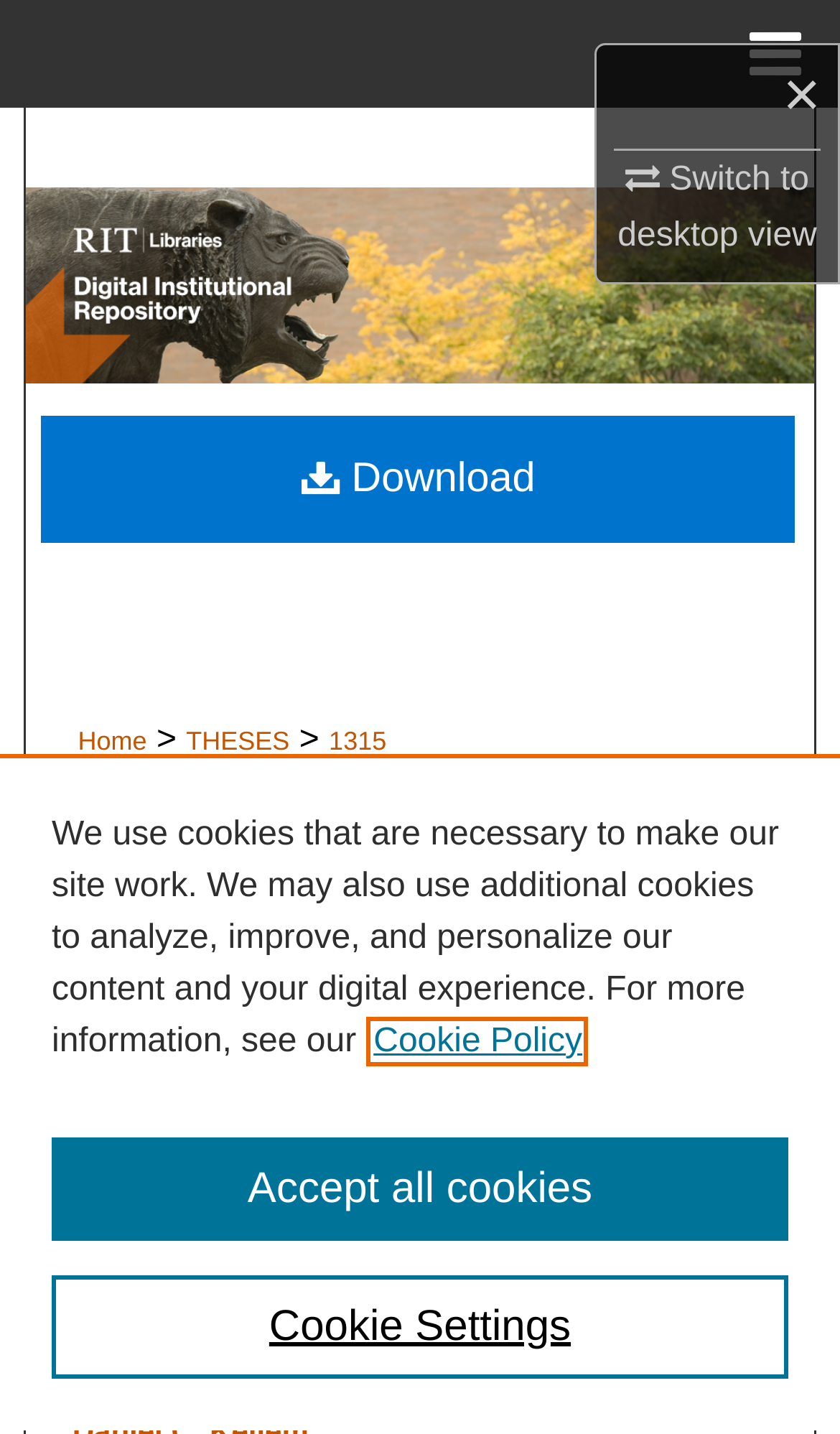Please analyze the image and give a detailed answer to the question:
Is there a search function on the page?

I found the answer by looking at the hidden links at the top of the page, which include a search link.